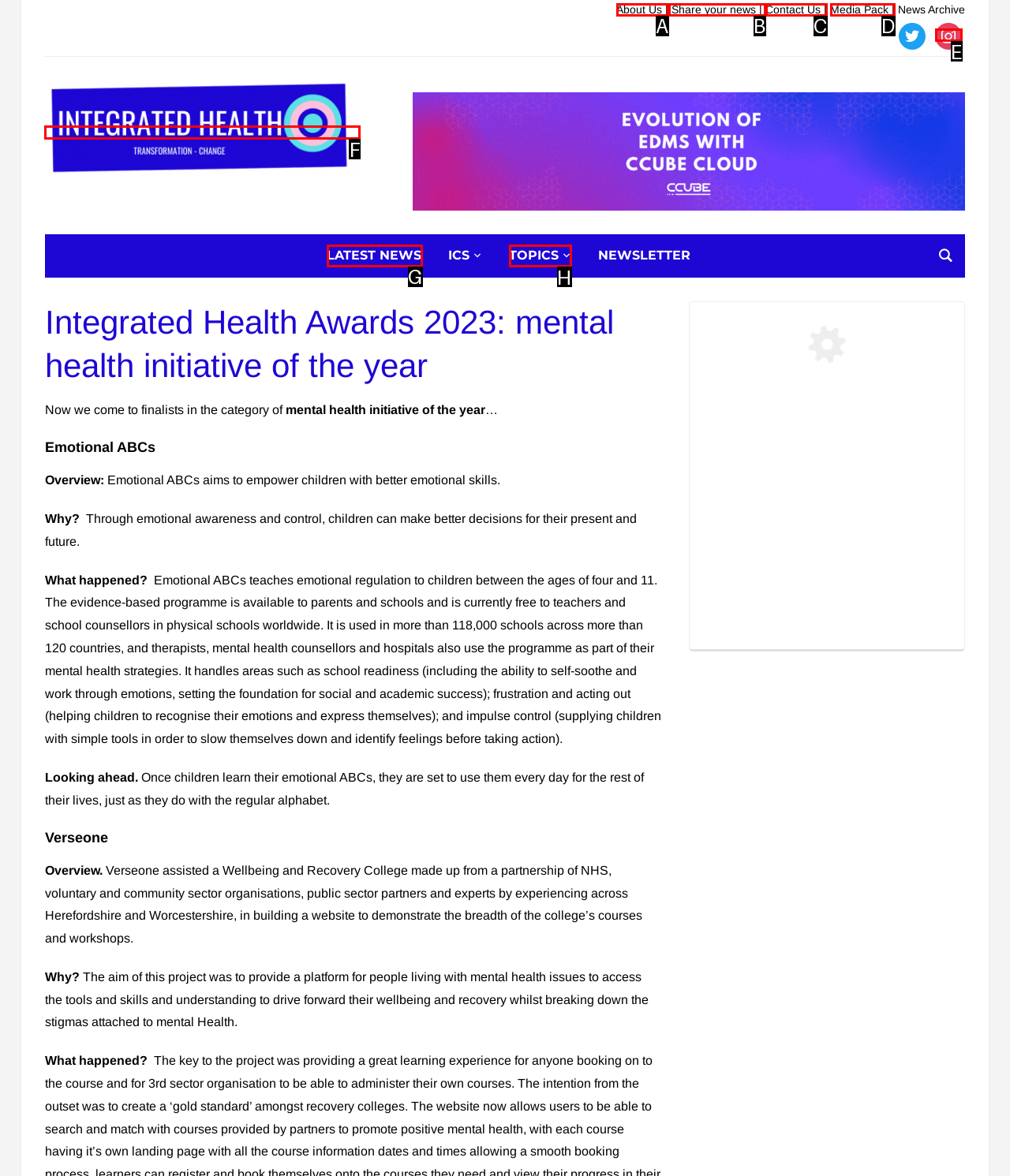Select the proper UI element to click in order to perform the following task: Check the latest news. Indicate your choice with the letter of the appropriate option.

G